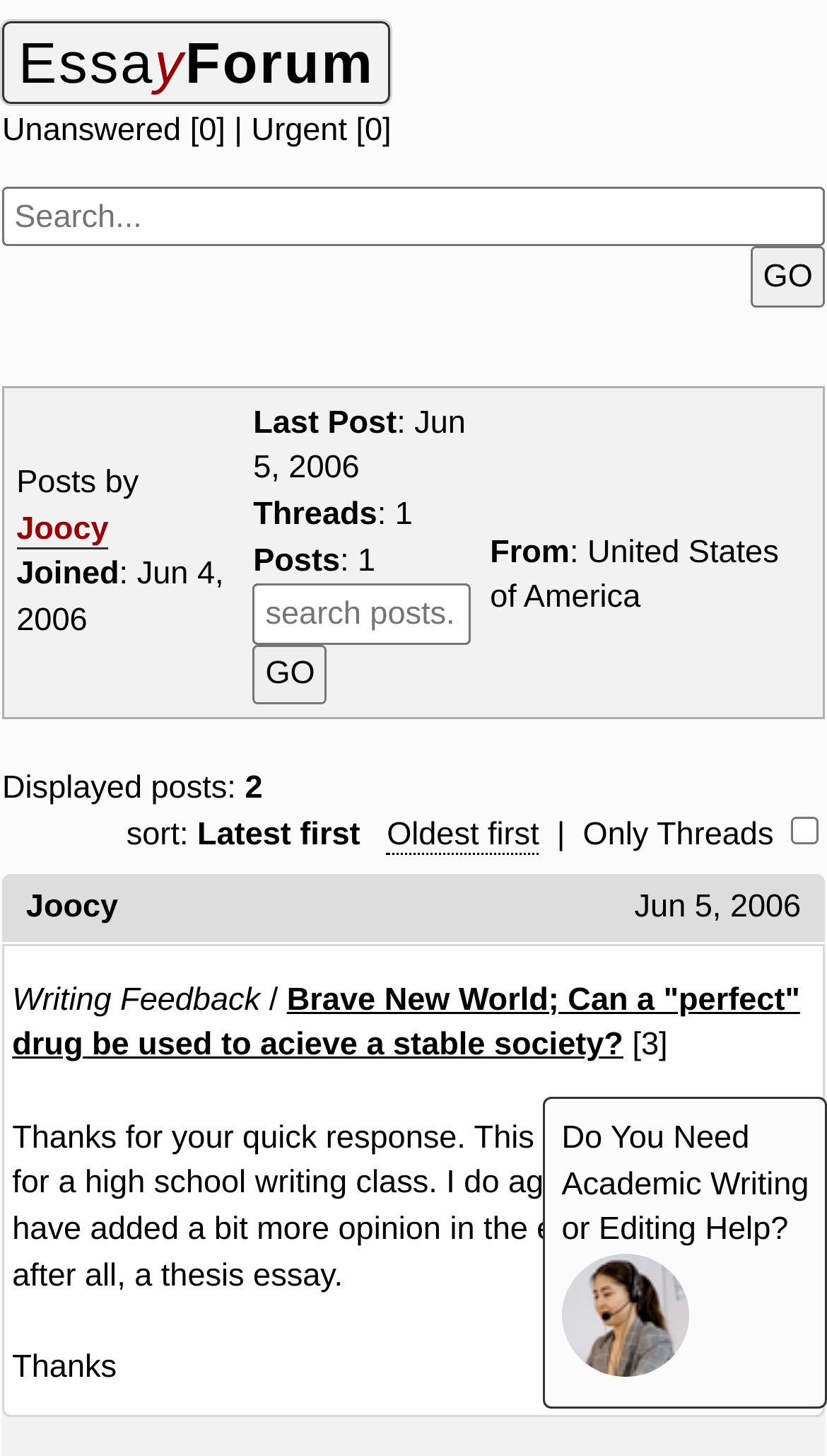What is the purpose of the 'GO' button?
Please use the image to provide a one-word or short phrase answer.

To search or submit a form